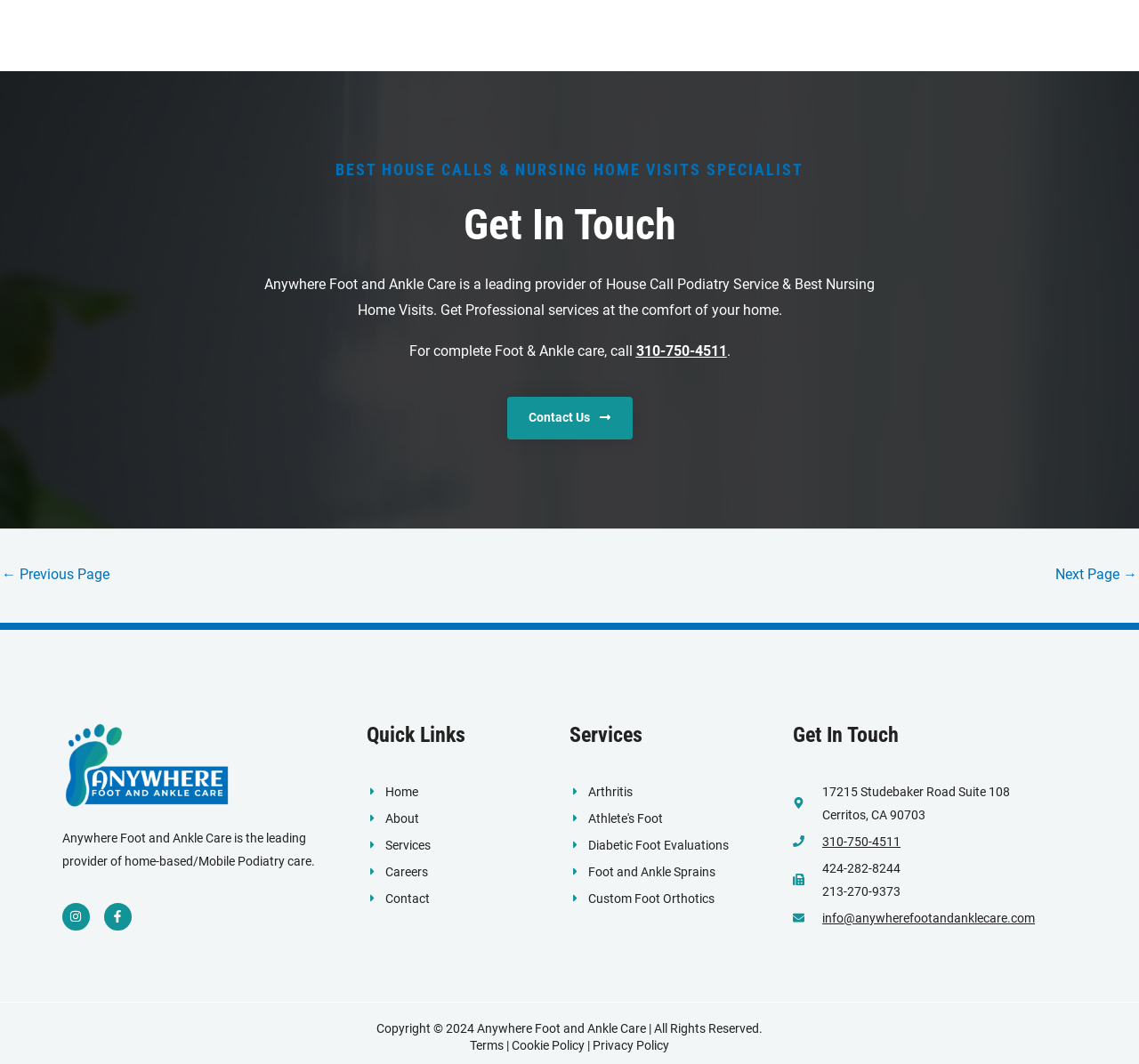Answer the question below in one word or phrase:
What services are provided by Anywhere Foot and Ankle Care?

Arthritis, Athlete's Foot, Diabetic Foot Evaluations, etc.